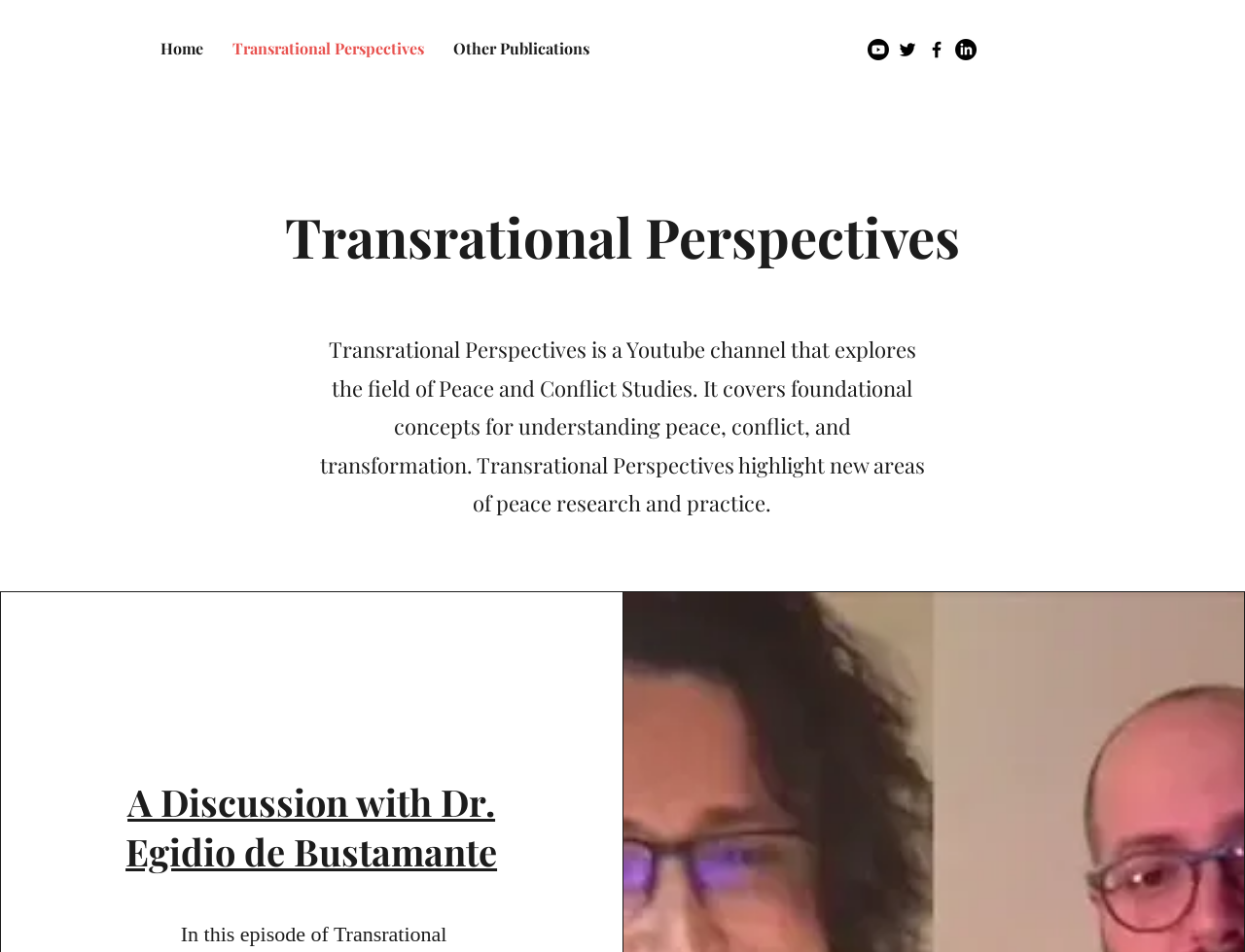Based on what you see in the screenshot, provide a thorough answer to this question: What is the topic of the discussion with Dr. Egidio de Bustamante?

I inferred the answer by looking at the context of the heading 'A Discussion with Dr. Egidio de Bustamante' and the description of the channel, which is about Peace and Conflict Studies.